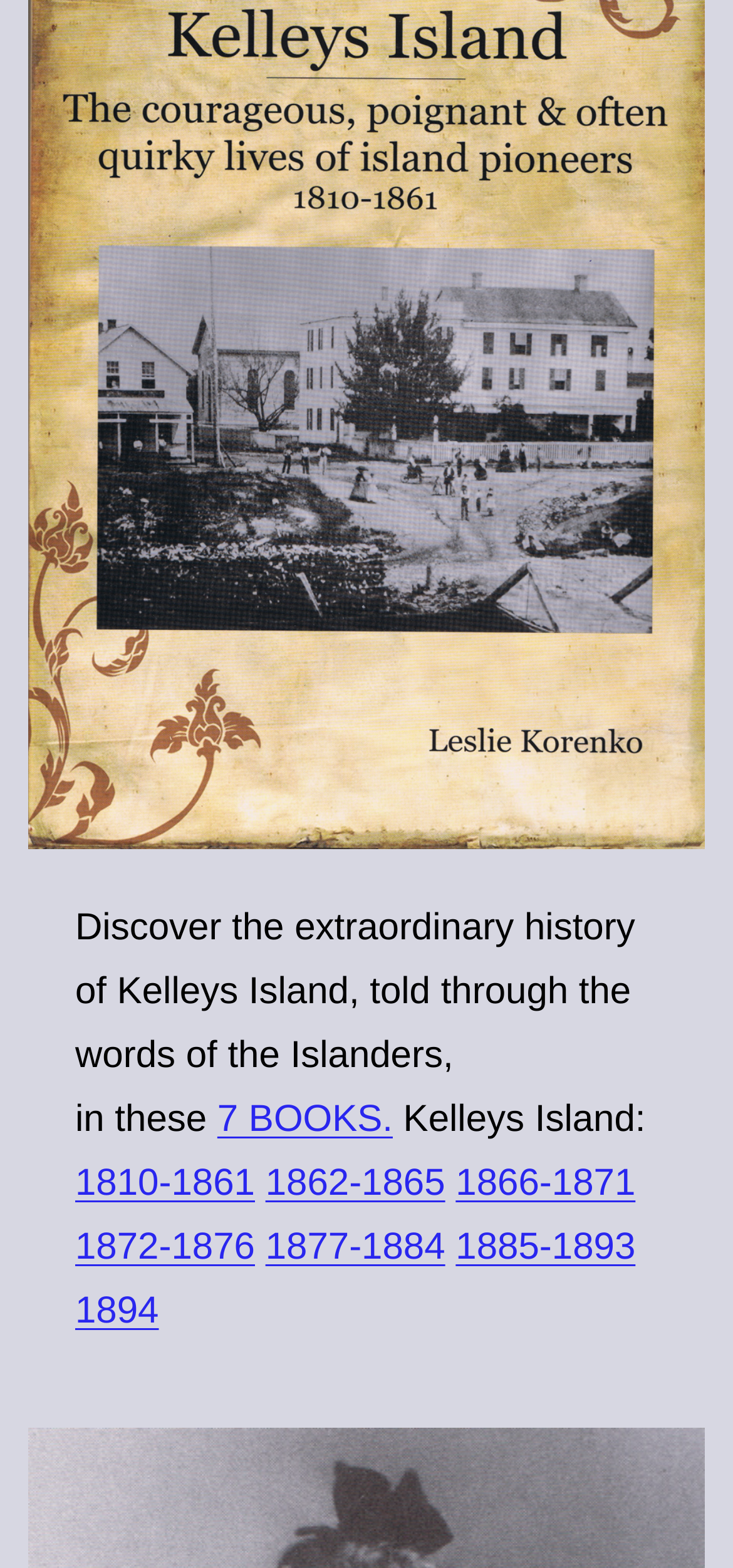Determine the bounding box coordinates for the clickable element to execute this instruction: "Read about Kelleys Island history from 1810 to 1861". Provide the coordinates as four float numbers between 0 and 1, i.e., [left, top, right, bottom].

[0.103, 0.742, 0.348, 0.768]